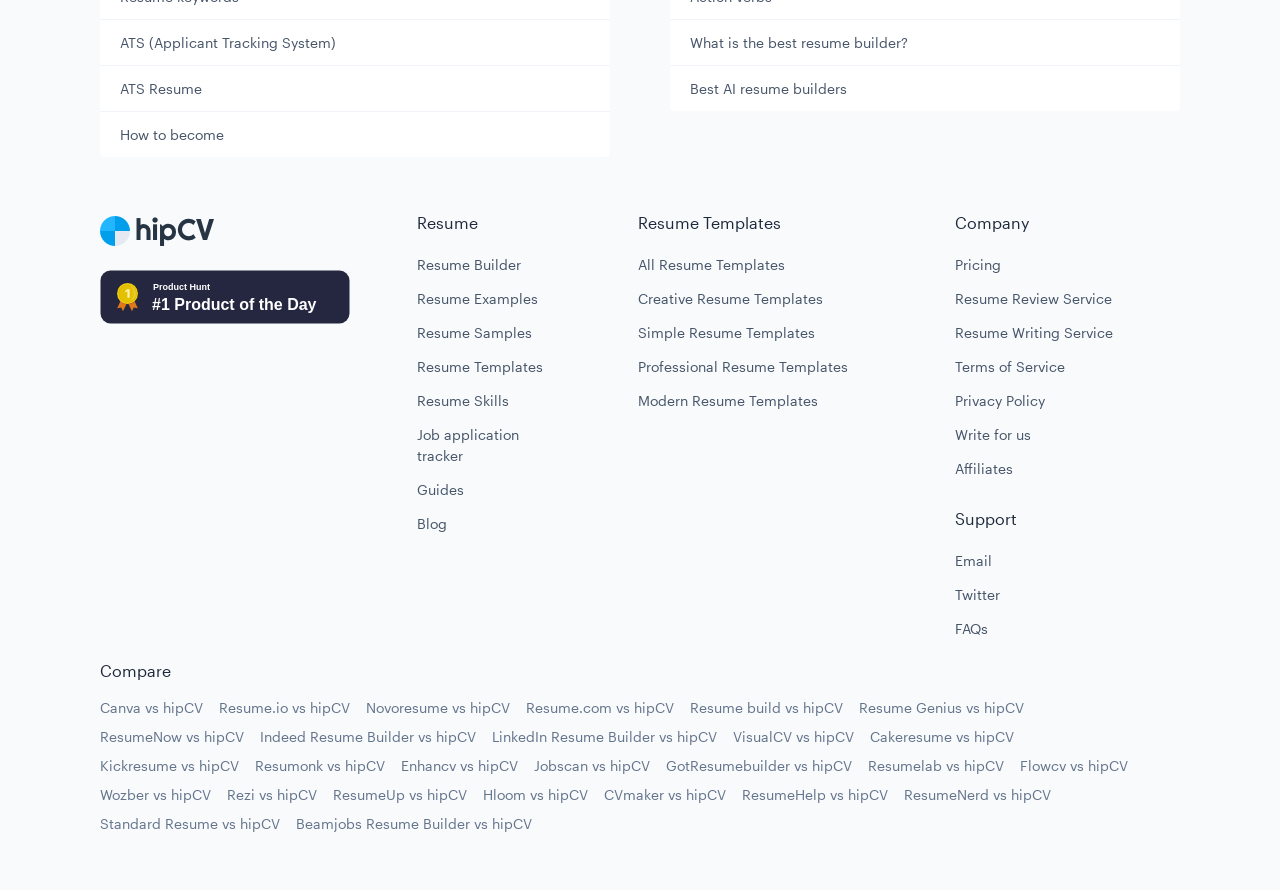Please locate the bounding box coordinates of the element's region that needs to be clicked to follow the instruction: "Learn about 'Capabilities'". The bounding box coordinates should be provided as four float numbers between 0 and 1, i.e., [left, top, right, bottom].

None